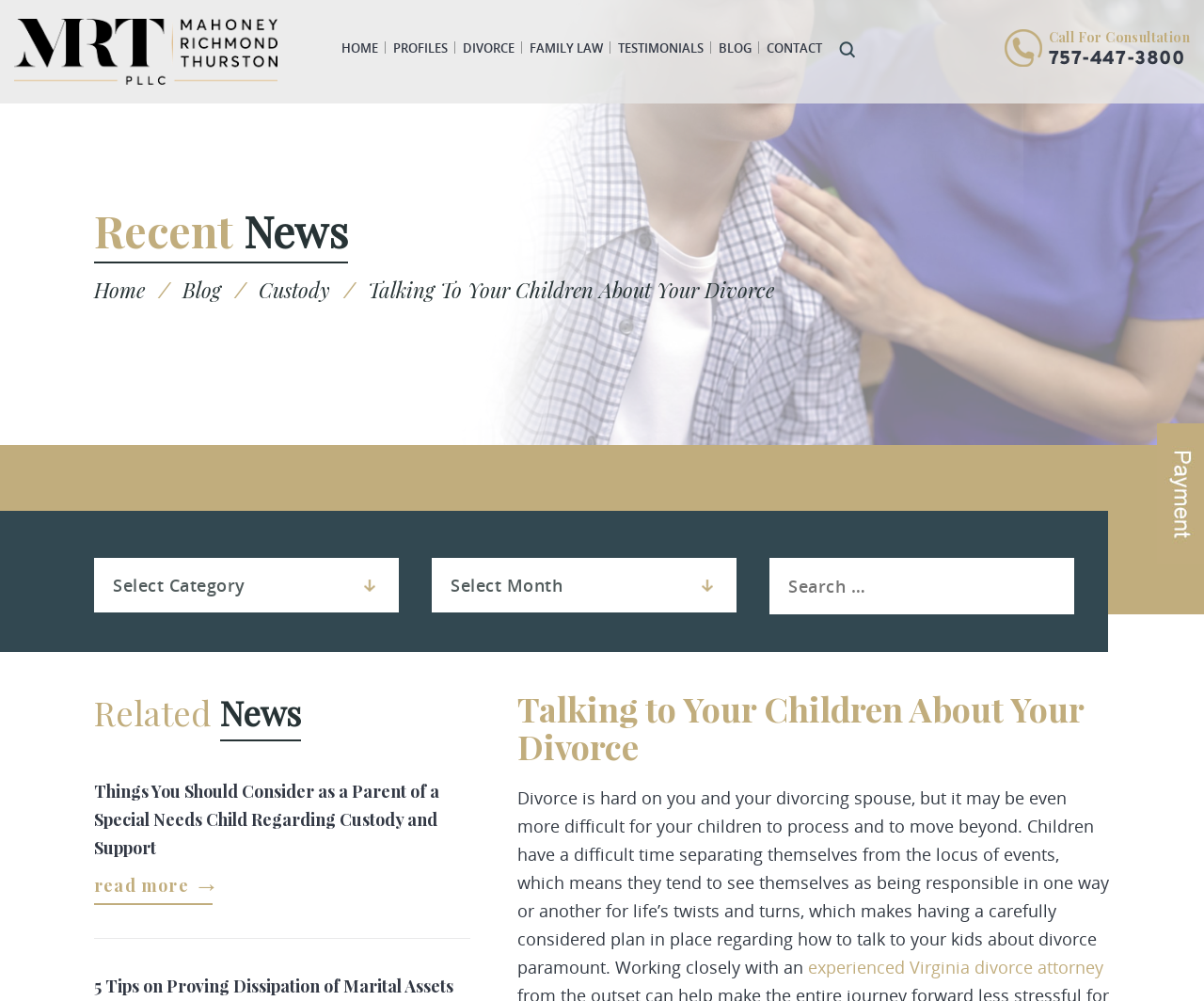What is the topic of the main article?
Look at the screenshot and provide an in-depth answer.

The topic of the main article can be found in the heading of the webpage, which says 'Talking to Your Children About Your Divorce'. This heading is located in the middle of the webpage and is the main topic of the article.